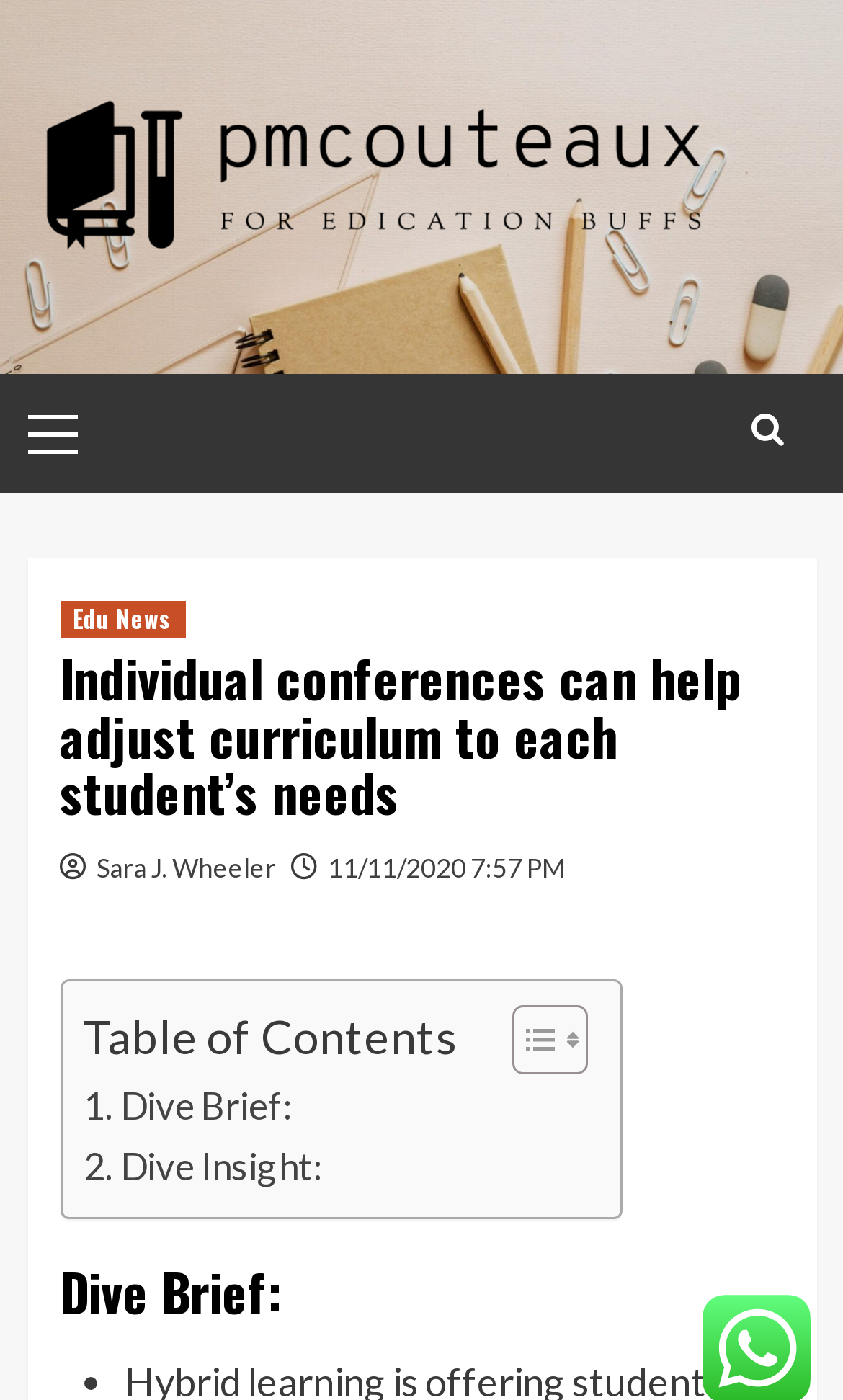Please identify the bounding box coordinates for the region that you need to click to follow this instruction: "View Edu News".

[0.071, 0.43, 0.219, 0.456]